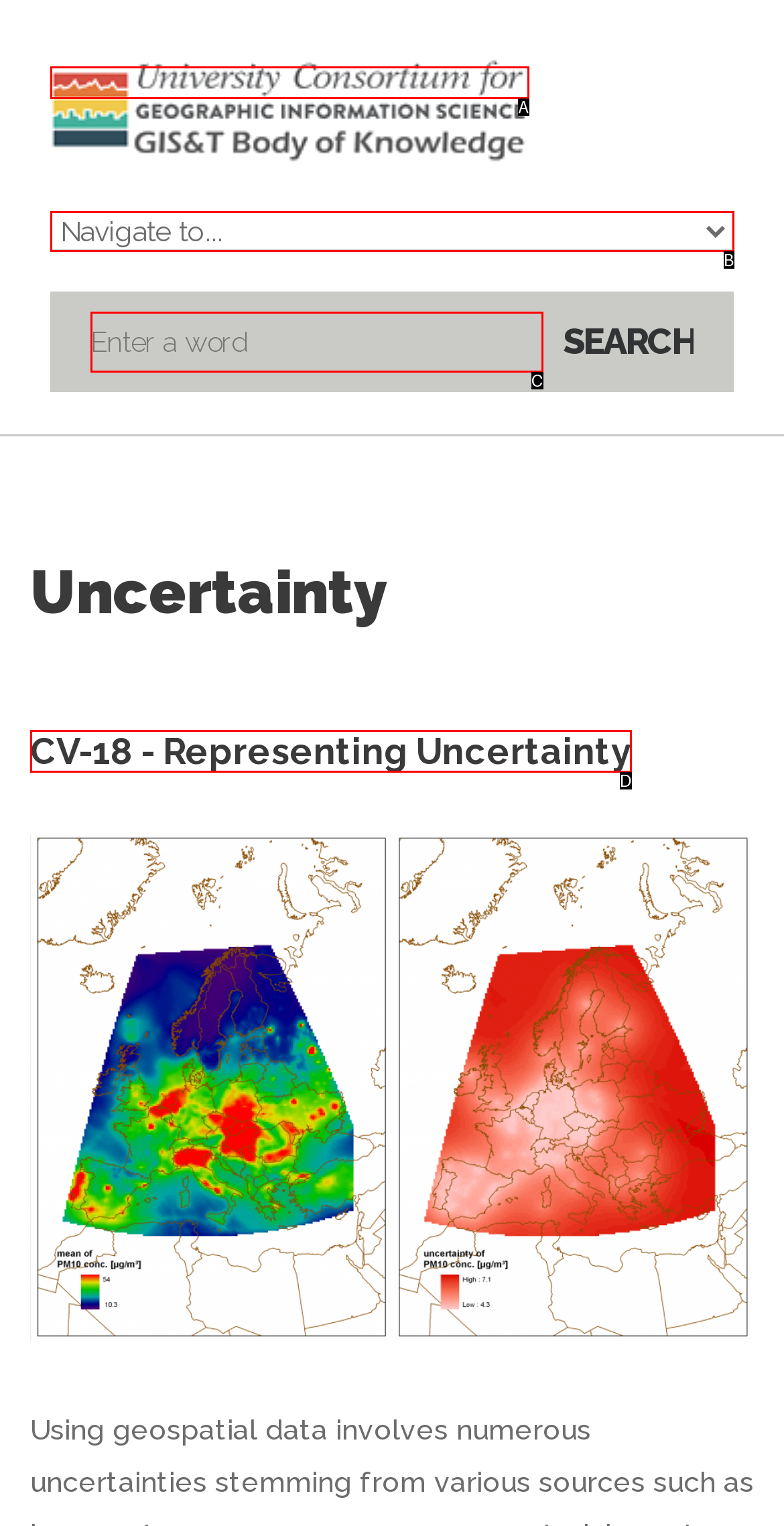Select the letter of the UI element that best matches: title="Home"
Answer with the letter of the correct option directly.

A